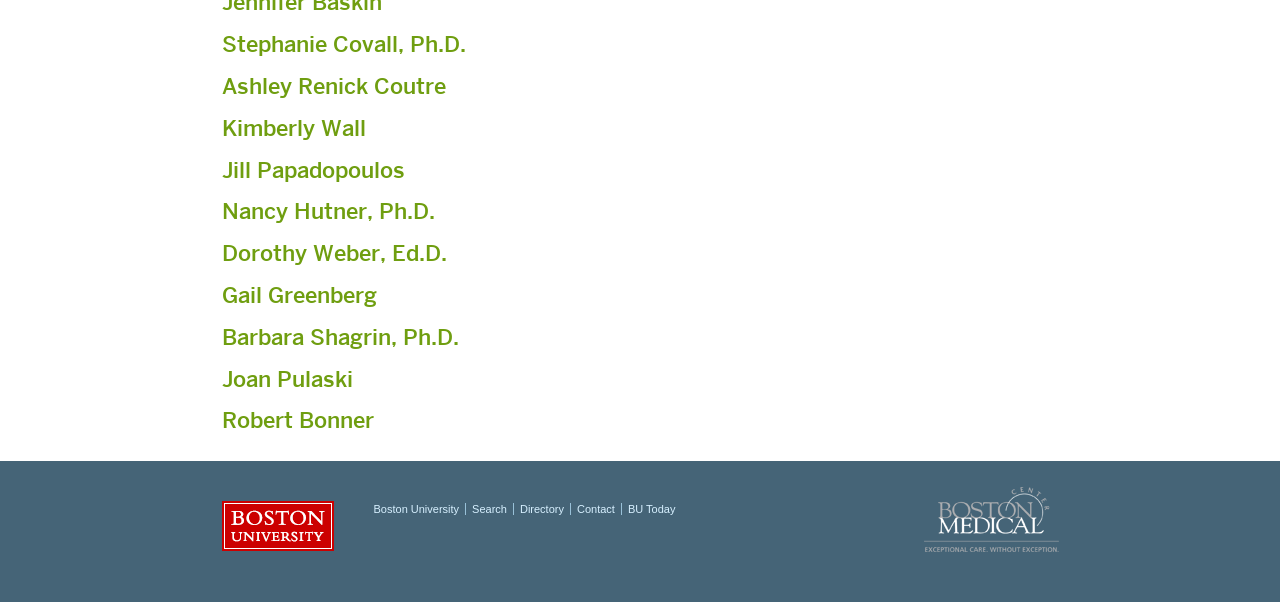Based on the image, please respond to the question with as much detail as possible:
What is the name of the university?

I inferred this answer by looking at the Boston University Logo image at the bottom of the page, which suggests that the webpage is affiliated with Boston University.